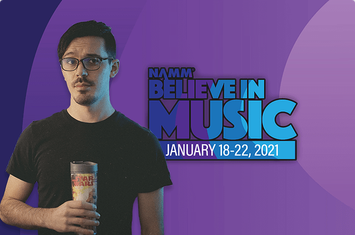What is the NAMM event about?
Please answer the question as detailed as possible.

The NAMM event is about music technology and gear because the caption describes it as a 'renowned trade exhibition for music technology and gear', indicating that the event is focused on showcasing and promoting music-related products and innovations.